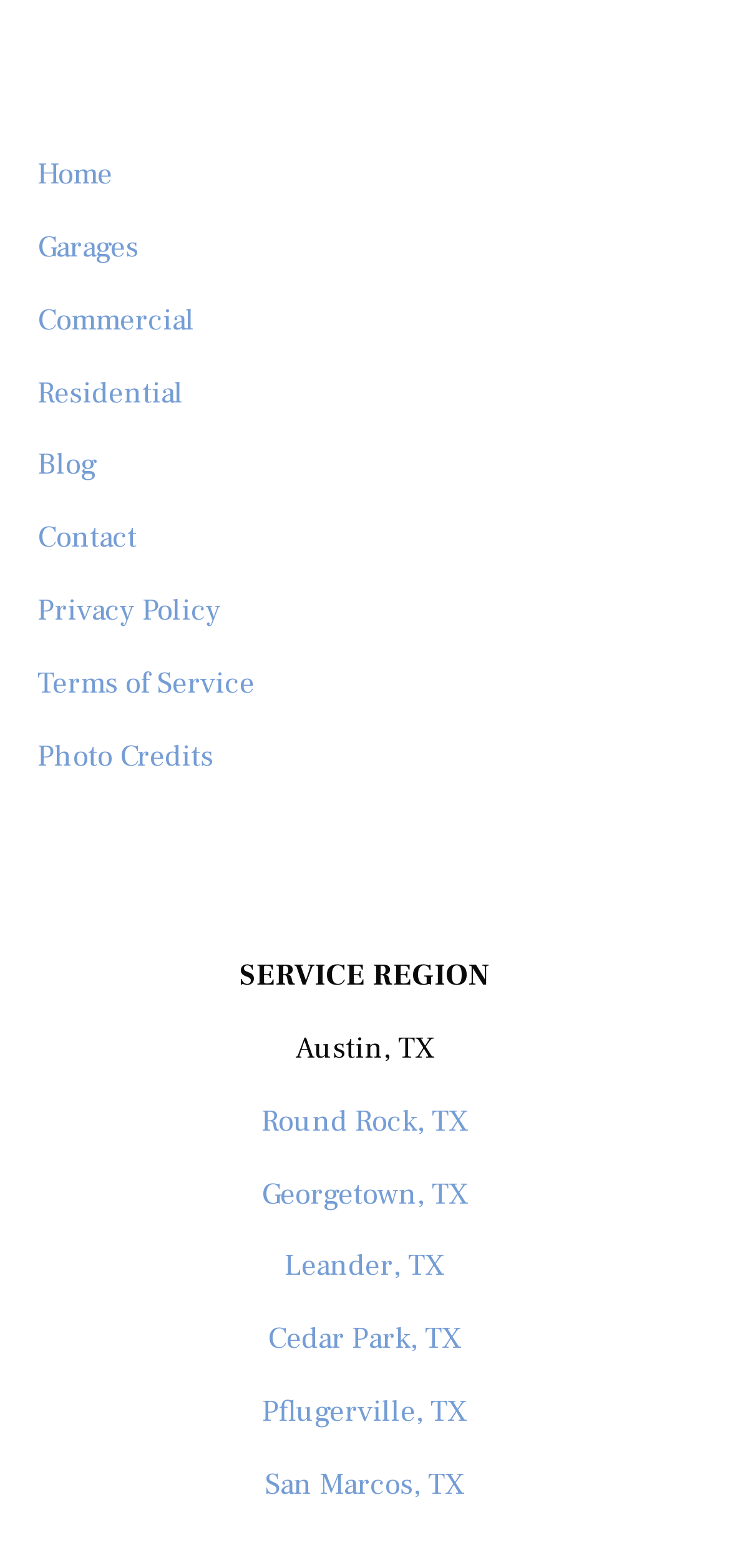Find the bounding box coordinates for the area you need to click to carry out the instruction: "contact us". The coordinates should be four float numbers between 0 and 1, indicated as [left, top, right, bottom].

[0.051, 0.331, 0.187, 0.355]